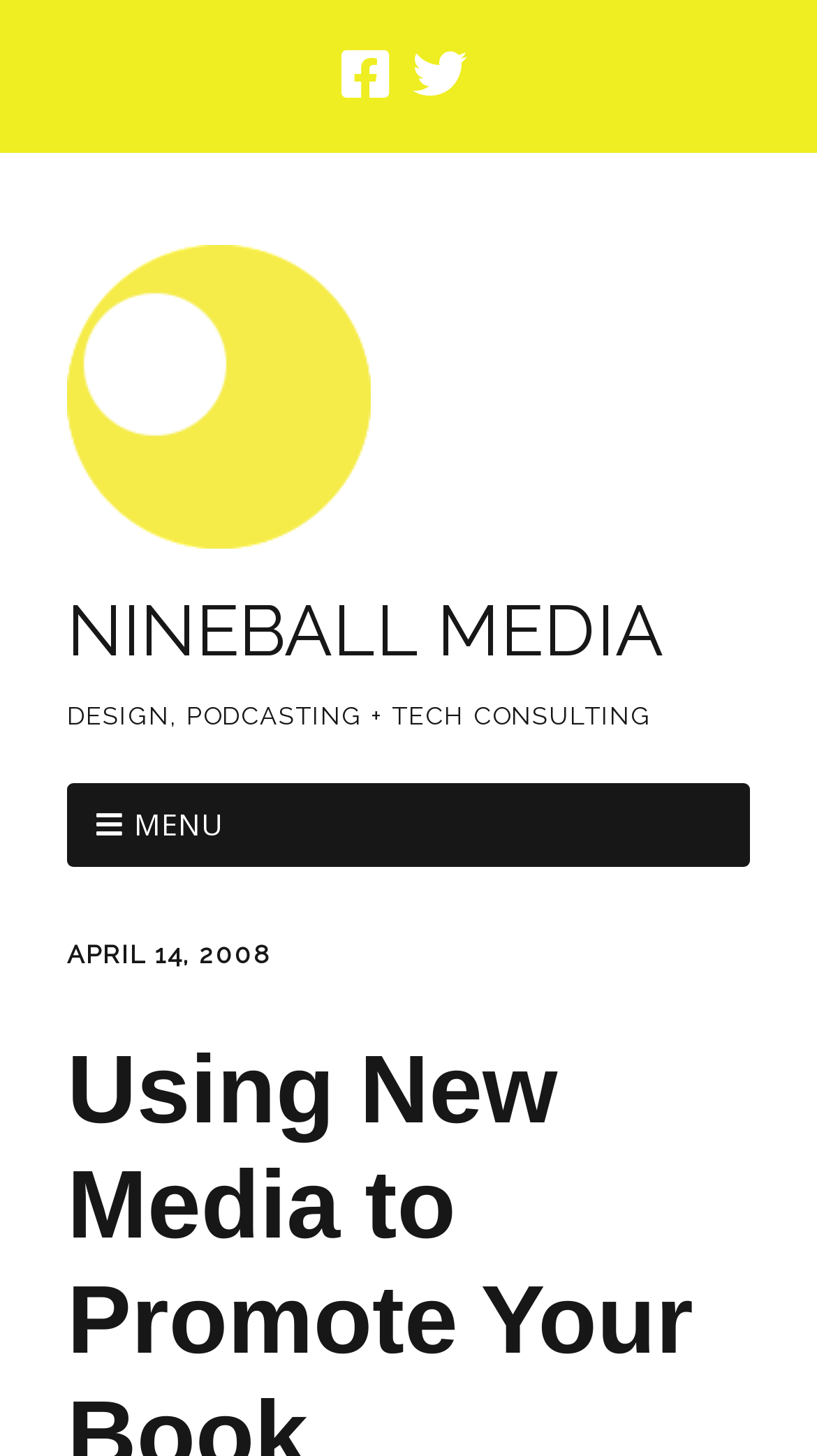Identify the bounding box of the HTML element described as: "parent_node: NINEBALL MEDIA".

[0.082, 0.168, 0.454, 0.388]